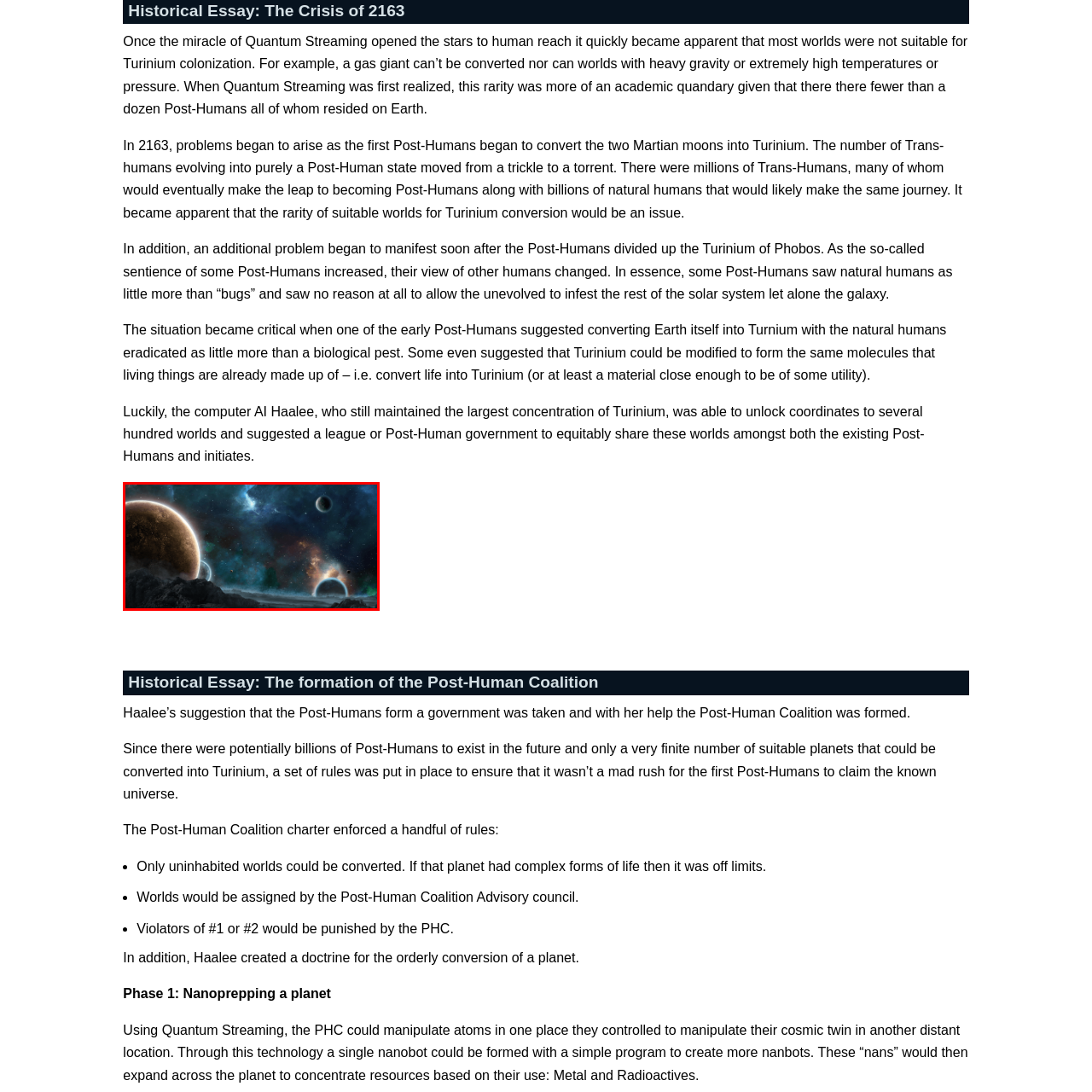Notice the image within the red frame, What is the environment depicted in the image?
 Your response should be a single word or phrase.

Interstellar space